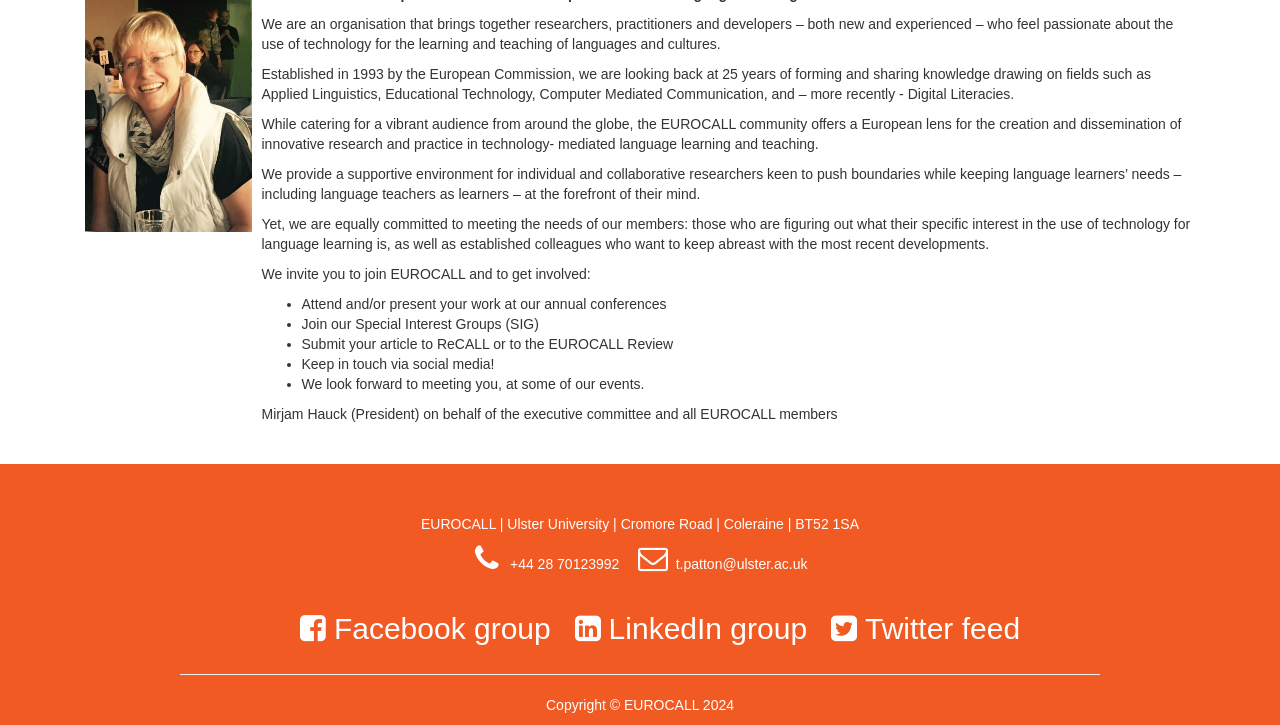Extract the bounding box coordinates for the UI element described as: "Twitter feed".

[0.67, 0.846, 0.797, 0.889]